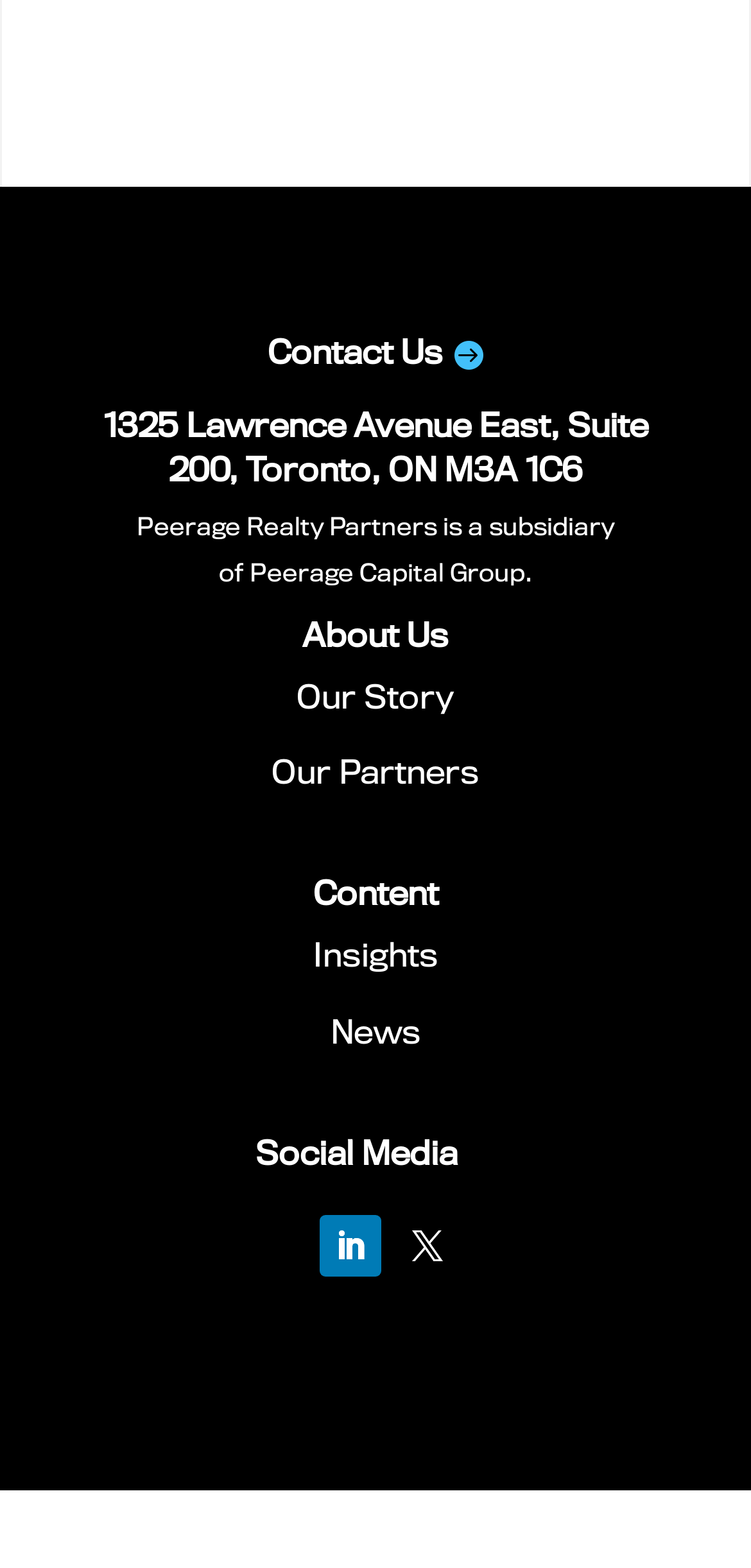What is the parent company of Peerage Realty Partners?
Answer the question with just one word or phrase using the image.

Peerage Capital Group